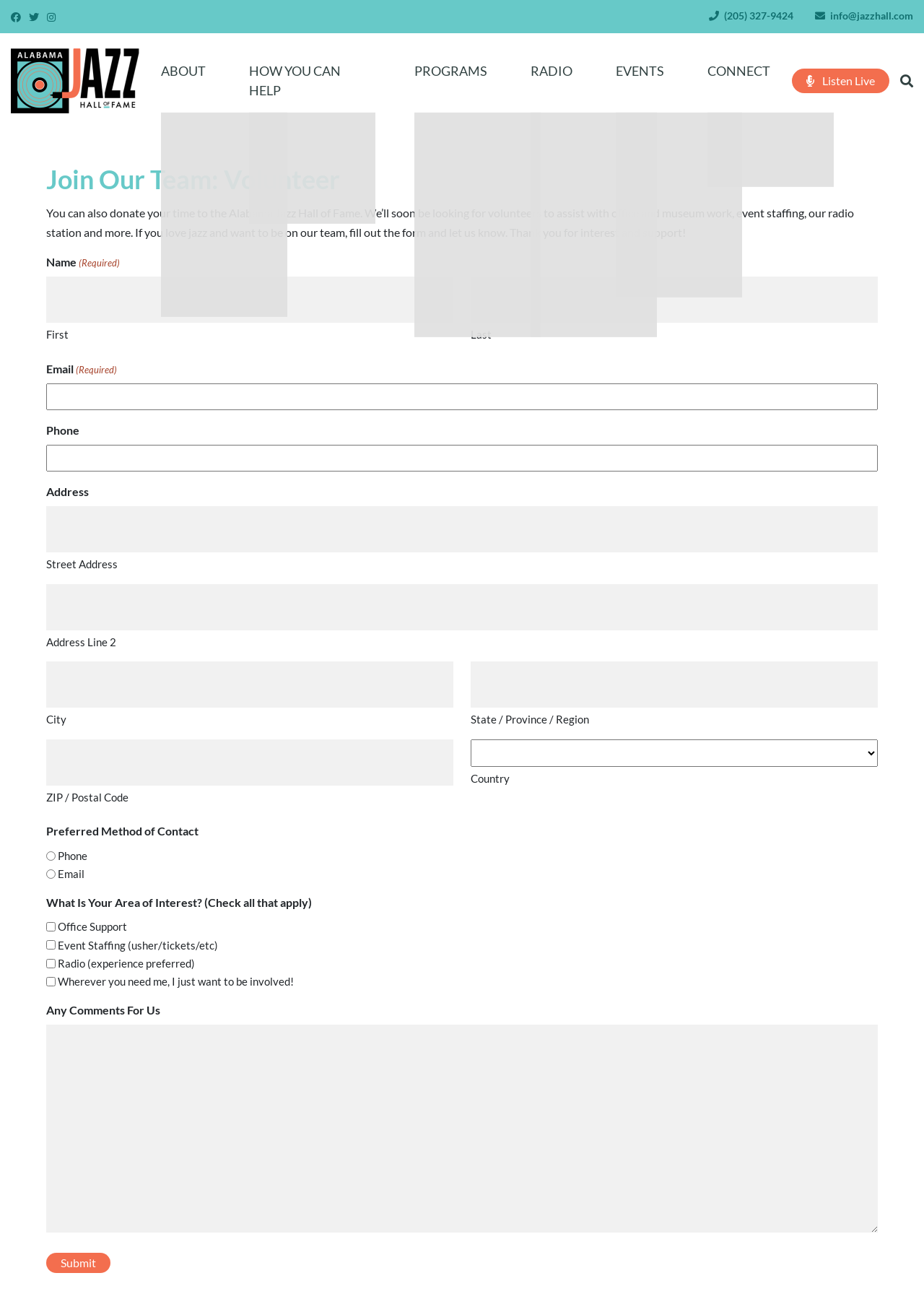Please determine the bounding box coordinates of the element to click on in order to accomplish the following task: "Click the Donate link". Ensure the coordinates are four float numbers ranging from 0 to 1, i.e., [left, top, right, bottom].

[0.27, 0.093, 0.406, 0.121]